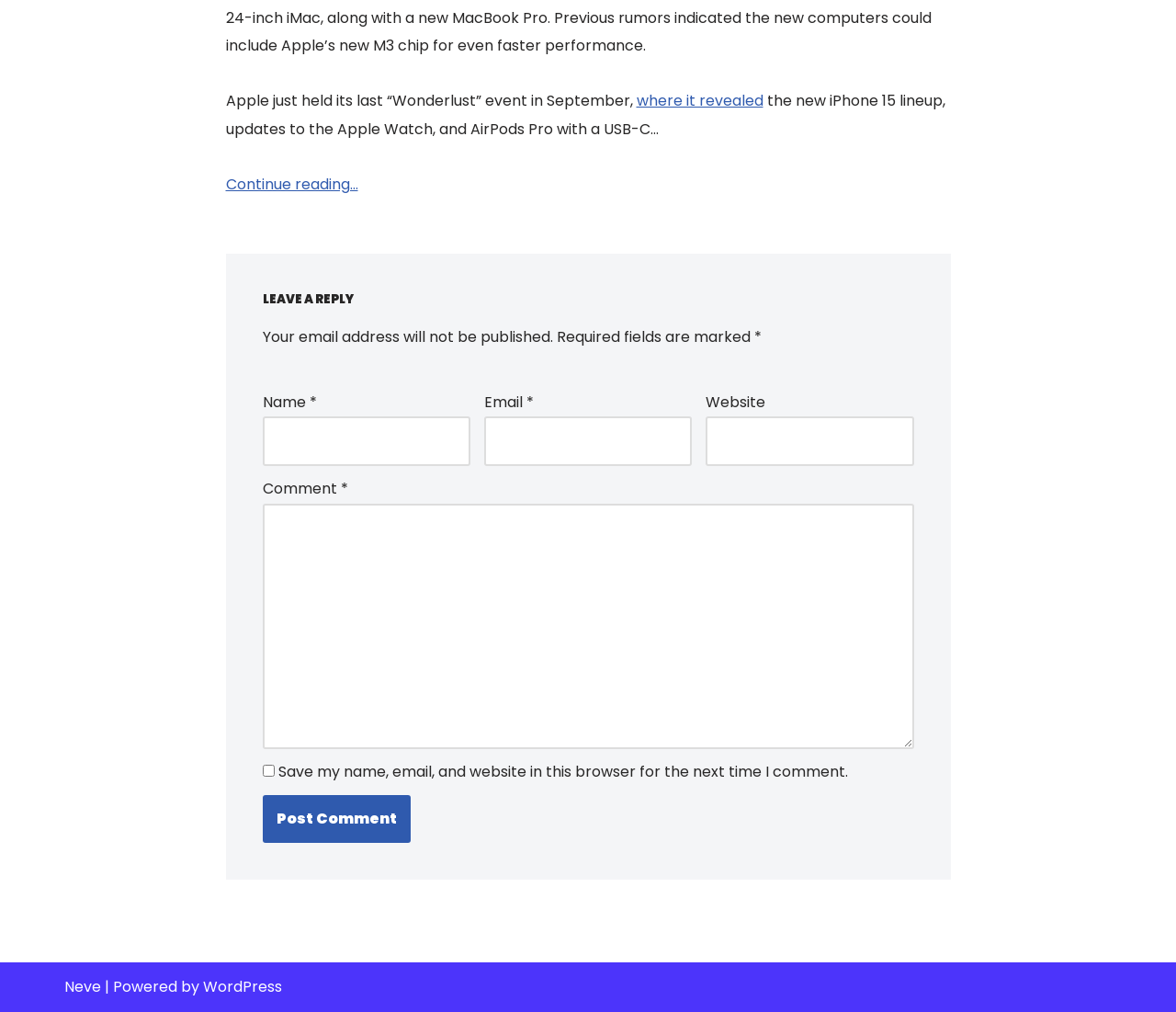How many fields are required to leave a reply?
Could you please answer the question thoroughly and with as much detail as possible?

To determine the number of required fields, we need to examine the form elements on the webpage. The 'Name', 'Email', and 'Comment' fields are marked with an asterisk (*) indicating that they are required. Therefore, there are three required fields to leave a reply.